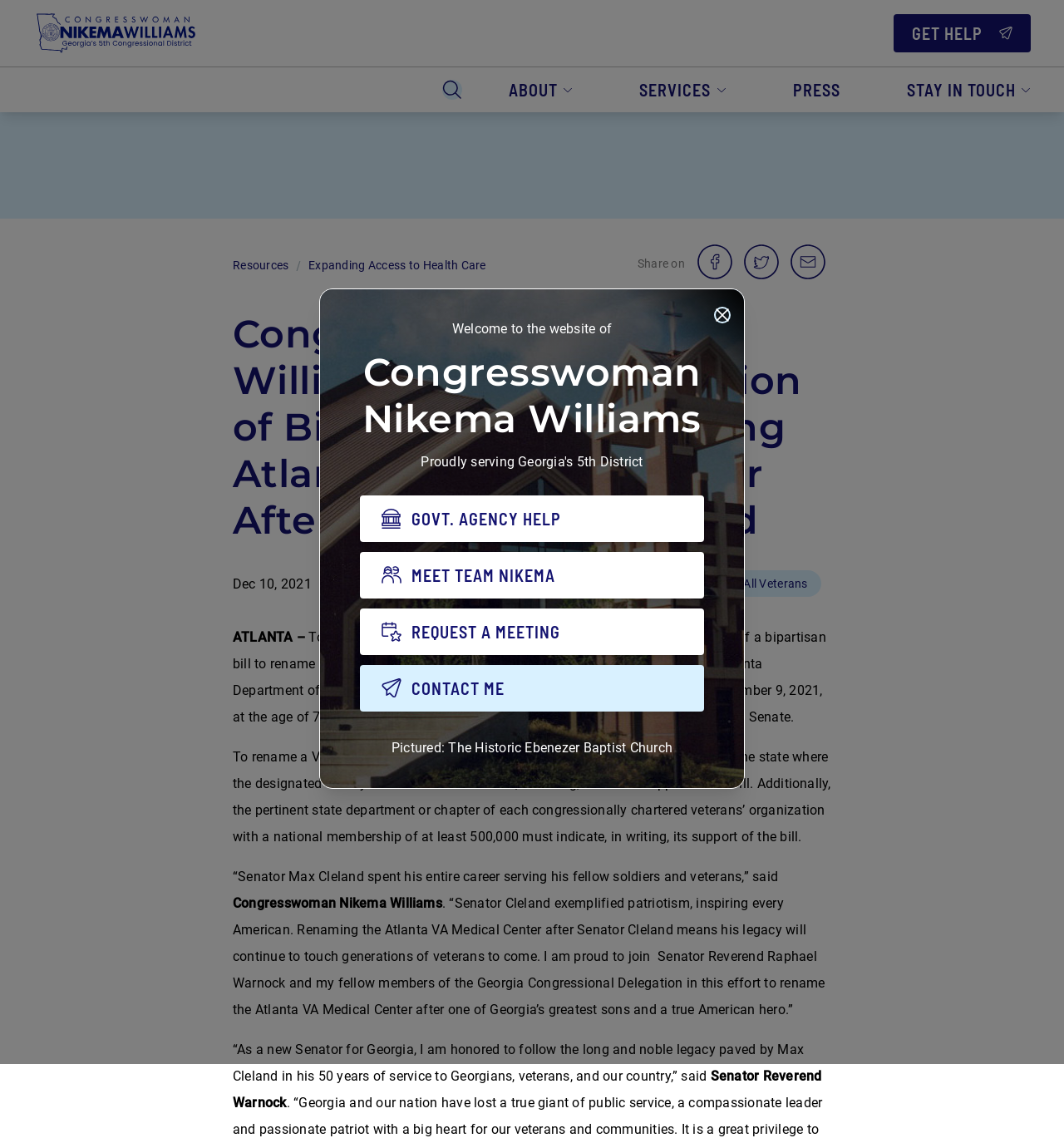Specify the bounding box coordinates of the element's region that should be clicked to achieve the following instruction: "Search for something". The bounding box coordinates consist of four float numbers between 0 and 1, in the format [left, top, right, bottom].

None